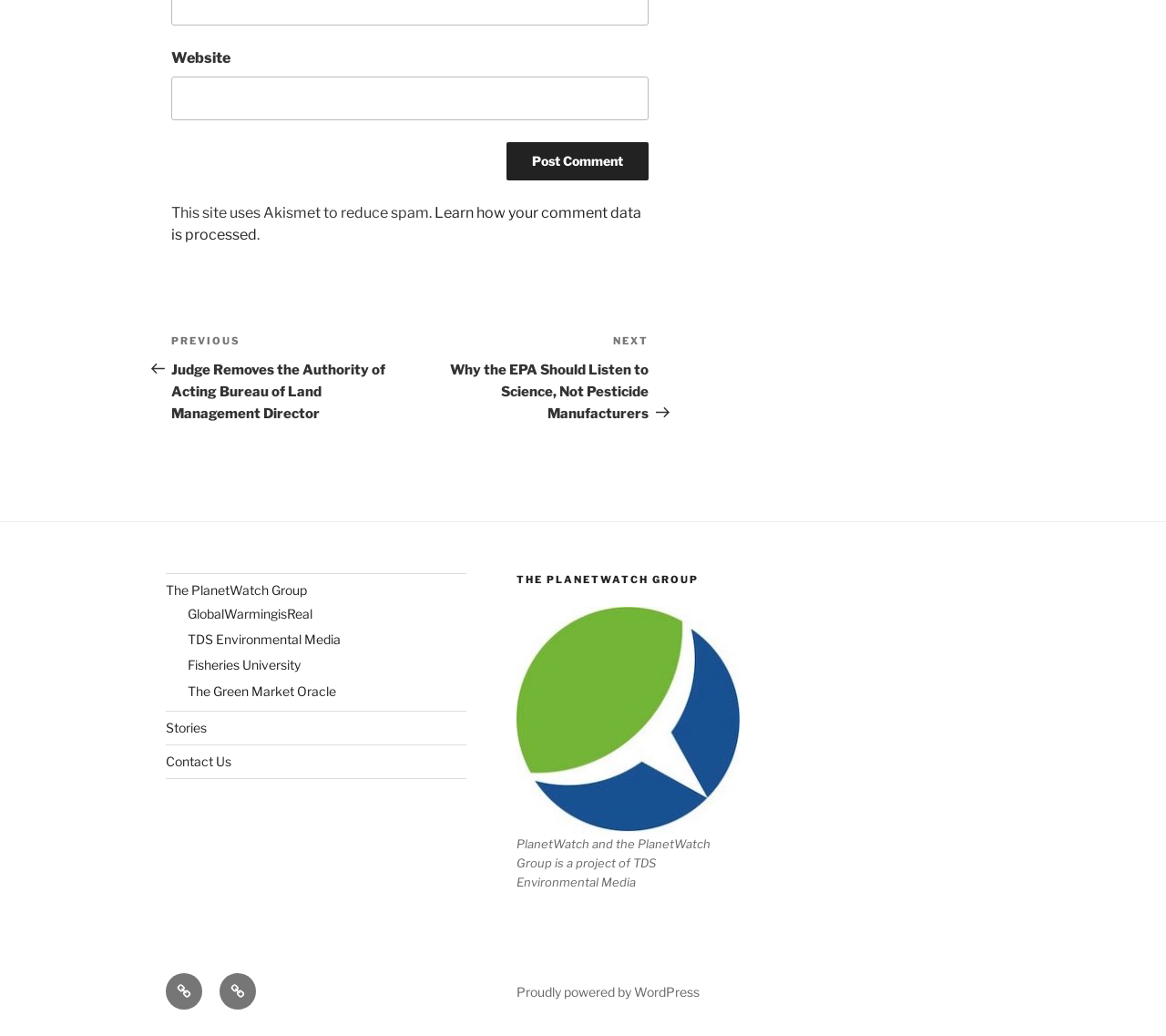Please identify the bounding box coordinates of the clickable region that I should interact with to perform the following instruction: "Enter website". The coordinates should be expressed as four float numbers between 0 and 1, i.e., [left, top, right, bottom].

[0.147, 0.074, 0.556, 0.116]